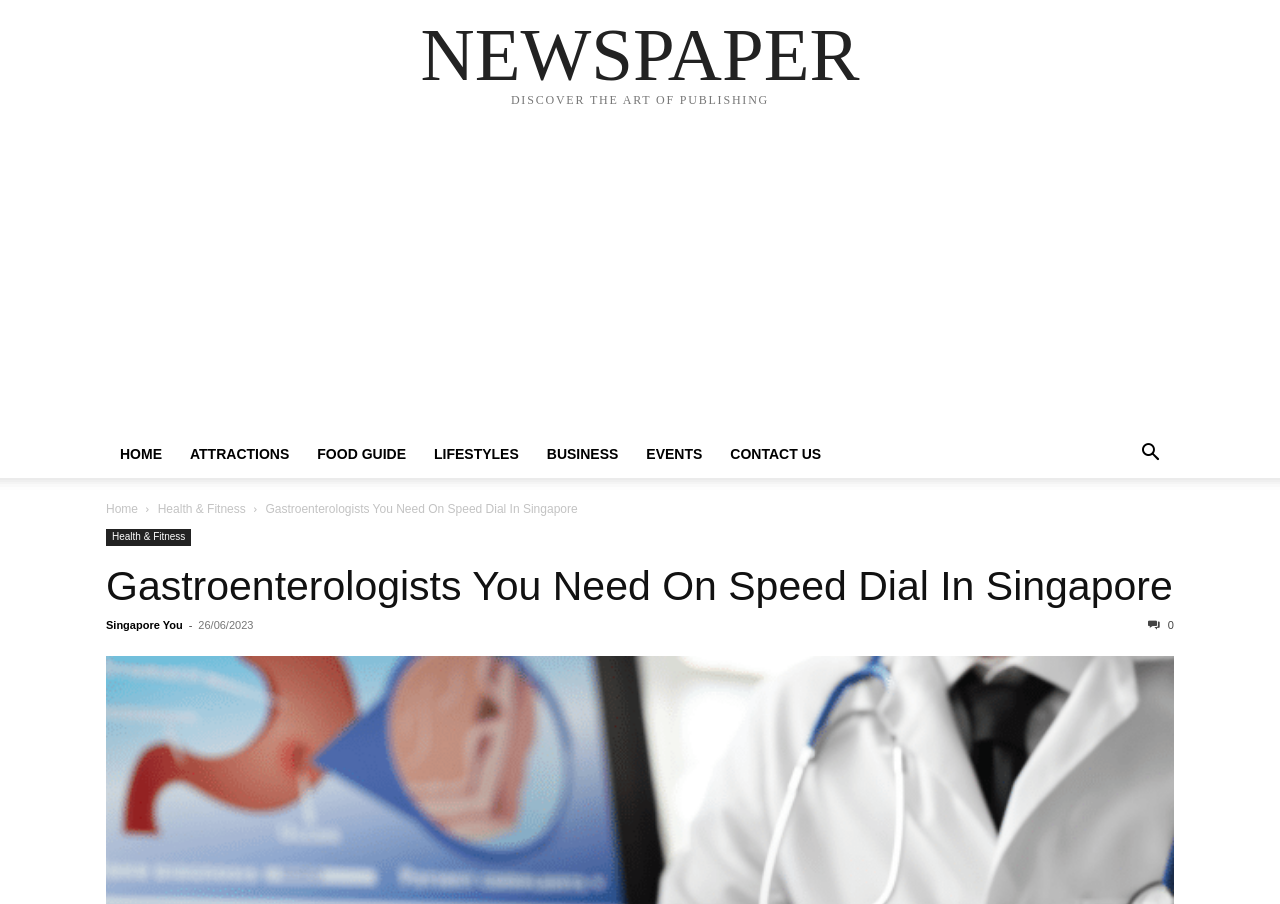Using the description: "Singapore You", determine the UI element's bounding box coordinates. Ensure the coordinates are in the format of four float numbers between 0 and 1, i.e., [left, top, right, bottom].

[0.083, 0.685, 0.143, 0.698]